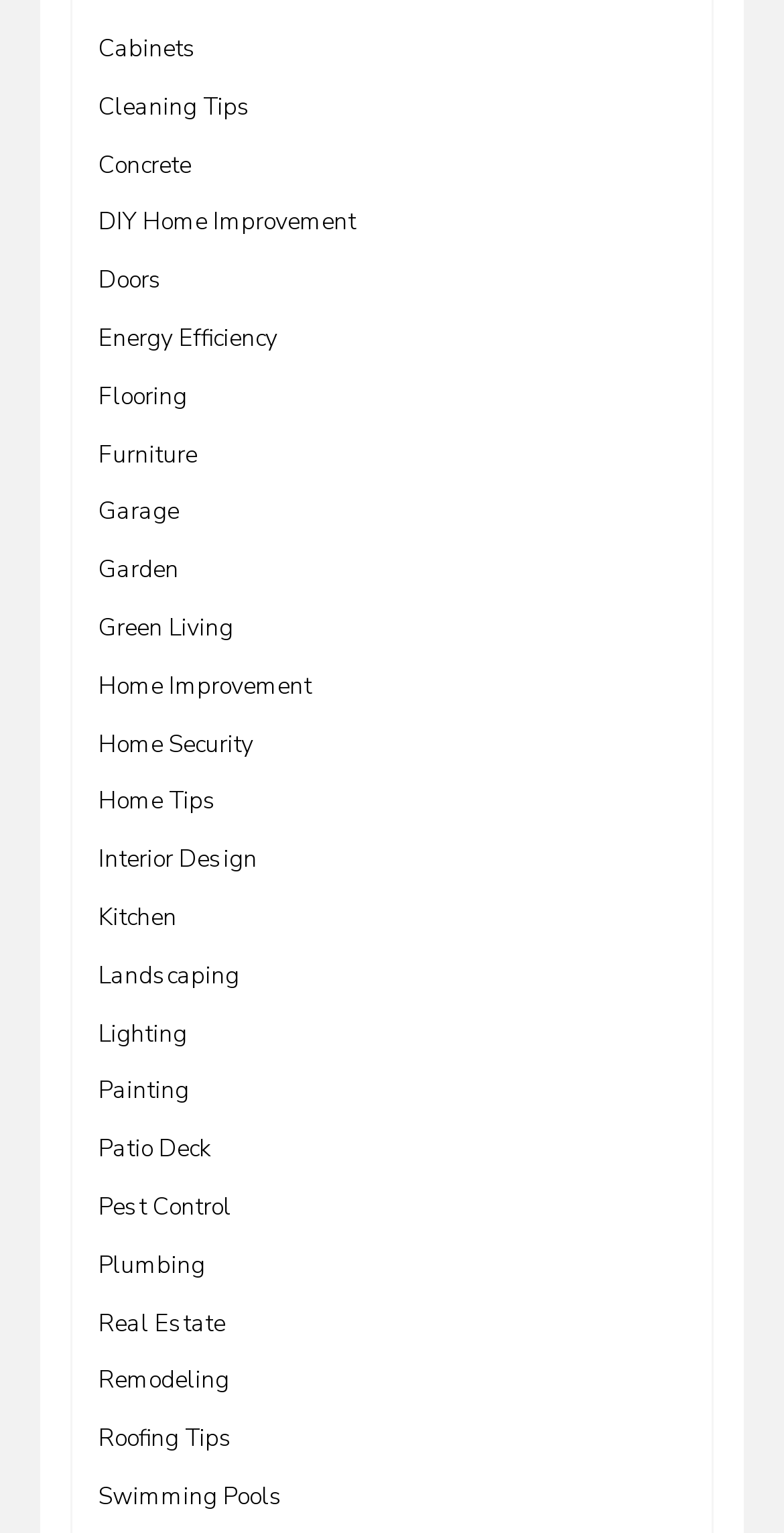Please provide a one-word or short phrase answer to the question:
How many links are related to home improvement?

Multiple